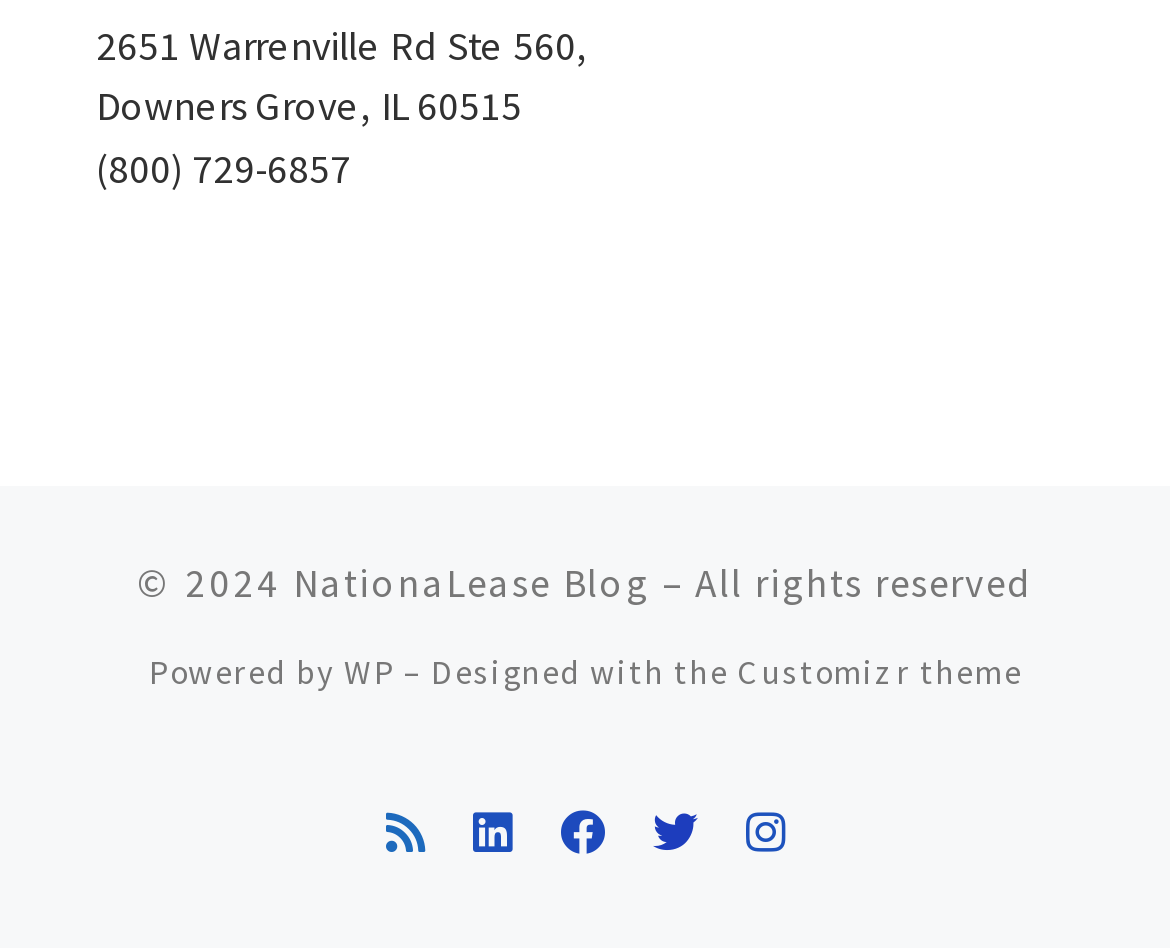Can you find the bounding box coordinates of the area I should click to execute the following instruction: "Follow us on Linkedin"?

[0.404, 0.838, 0.437, 0.917]